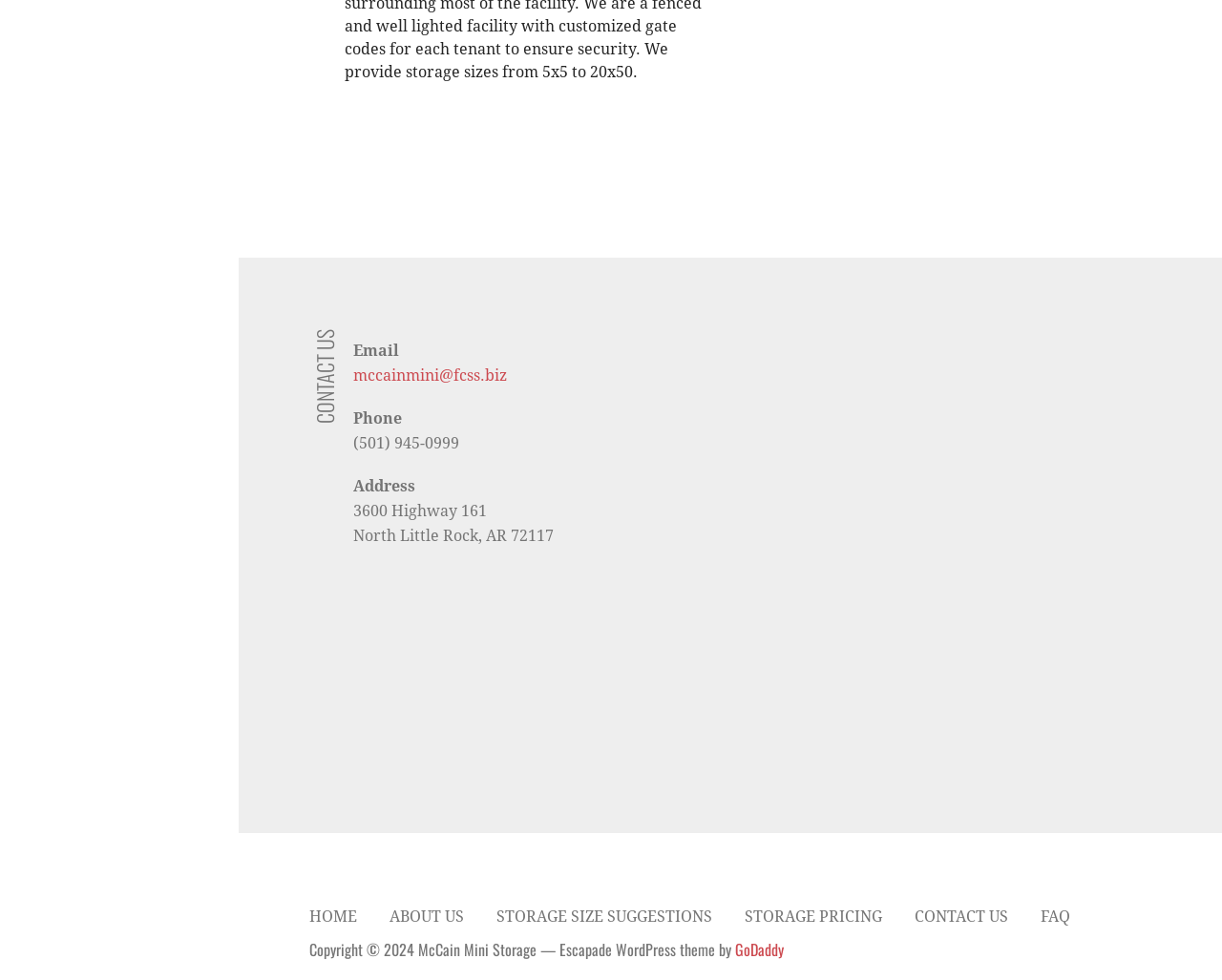Answer the question below in one word or phrase:
What is the address of McCain Mini Storage?

3600 Highway 161, North Little Rock, AR 72117